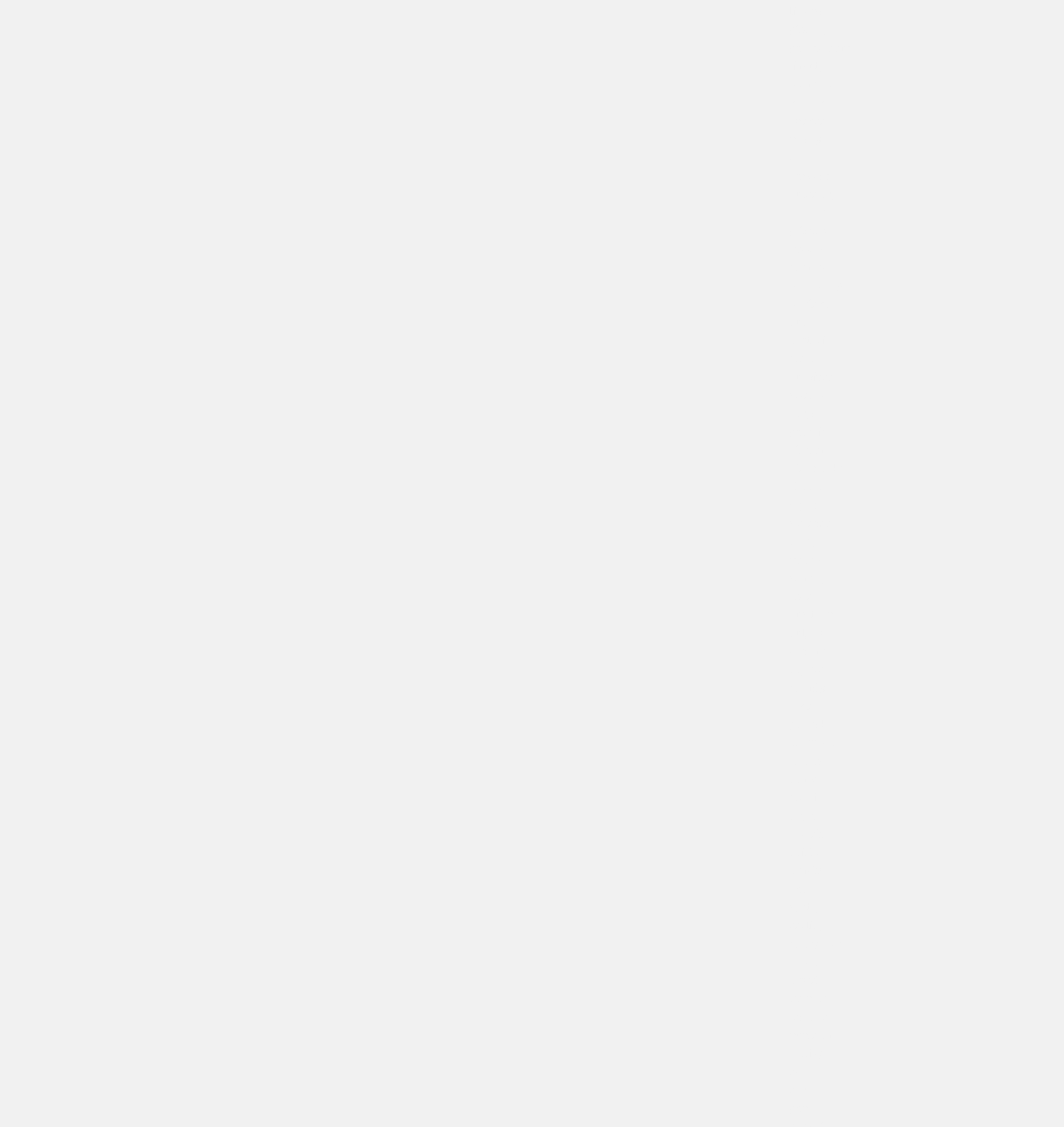Please determine the bounding box coordinates of the element's region to click for the following instruction: "check woneyad".

[0.742, 0.069, 0.784, 0.08]